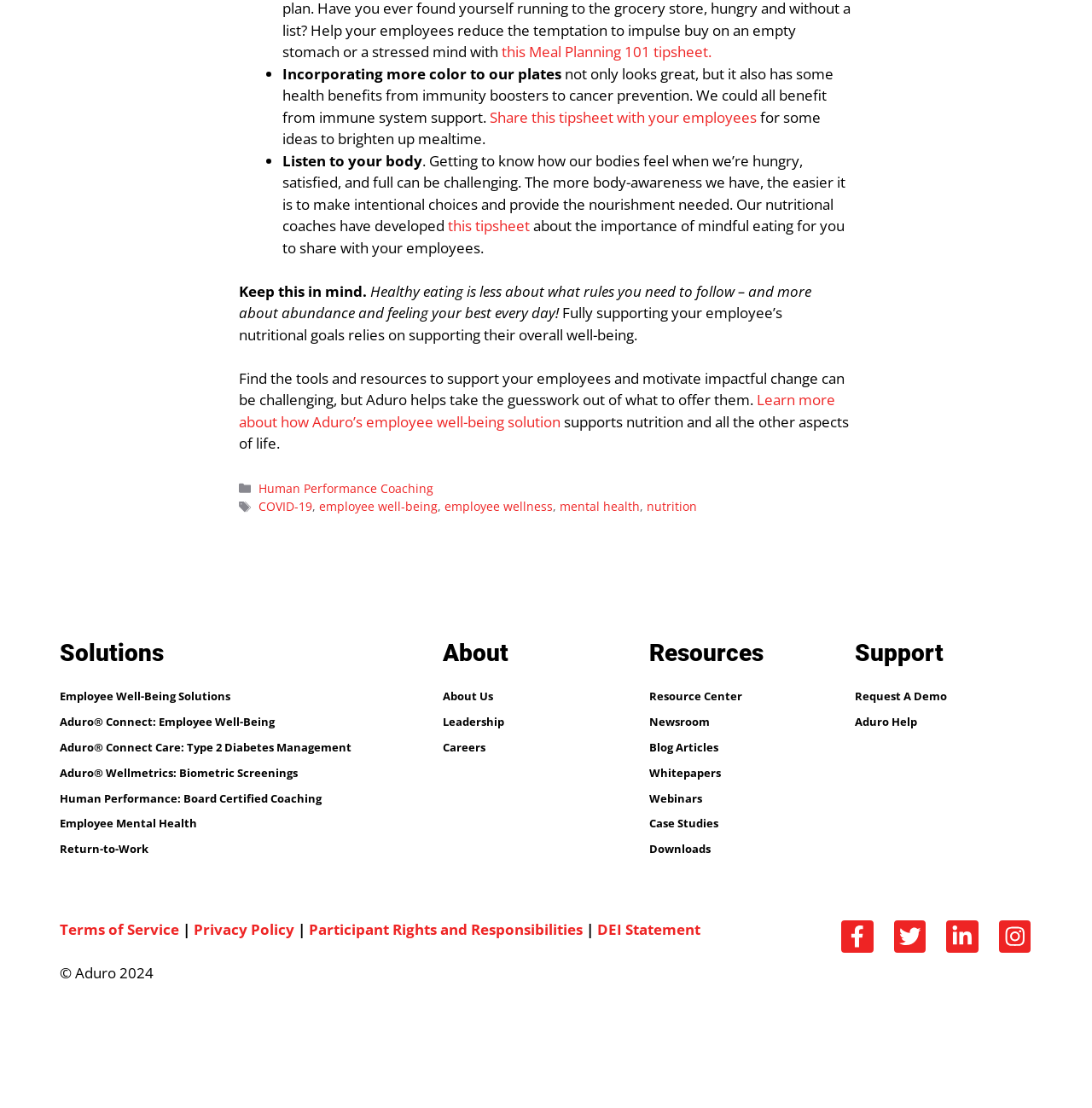Using the elements shown in the image, answer the question comprehensively: What is the main topic of this webpage?

Based on the content of the webpage, it appears to be focused on employee well-being, with sections discussing meal planning, mindful eating, and overall wellness. The links and resources provided also support this topic.